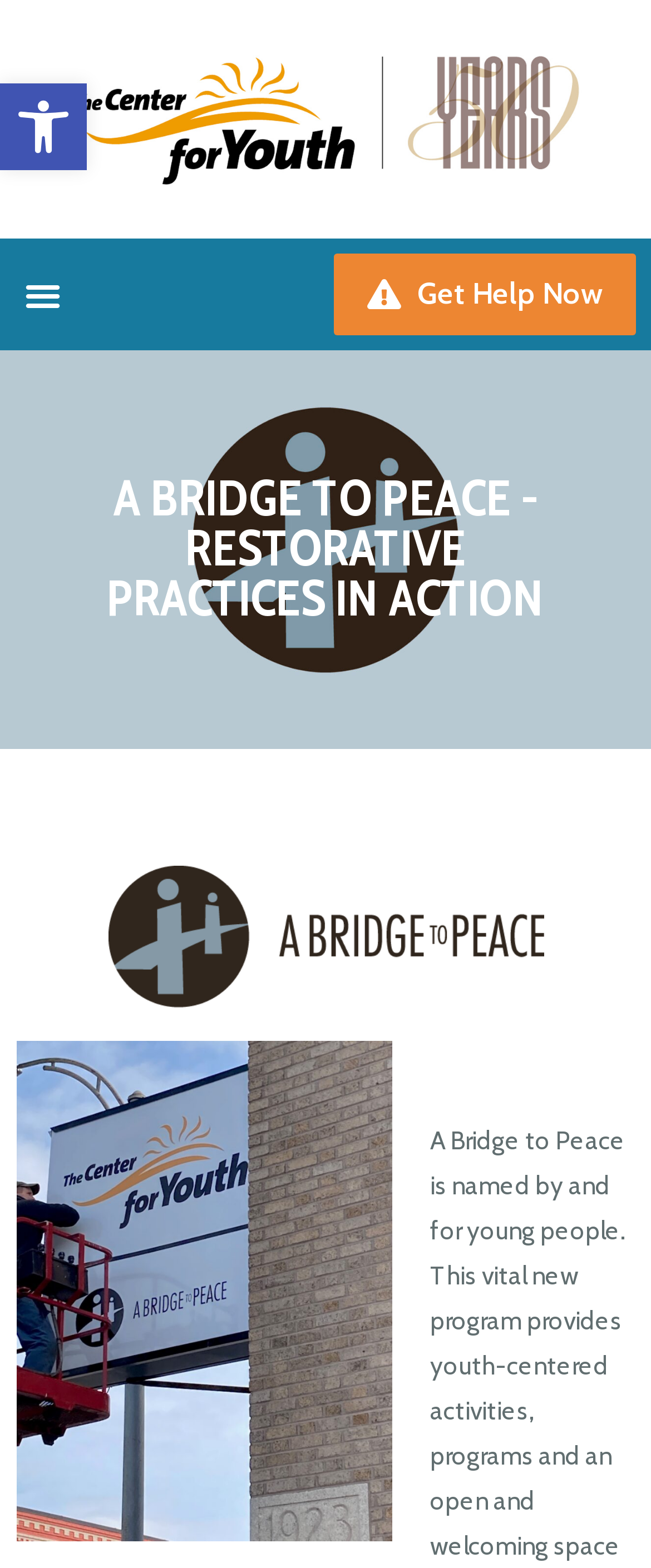What is the purpose of the organization?
Answer the question in as much detail as possible.

Based on the webpage, it seems that the organization provides essential items to people in their housing programs, which implies that the organization's purpose is to support and assist these individuals.